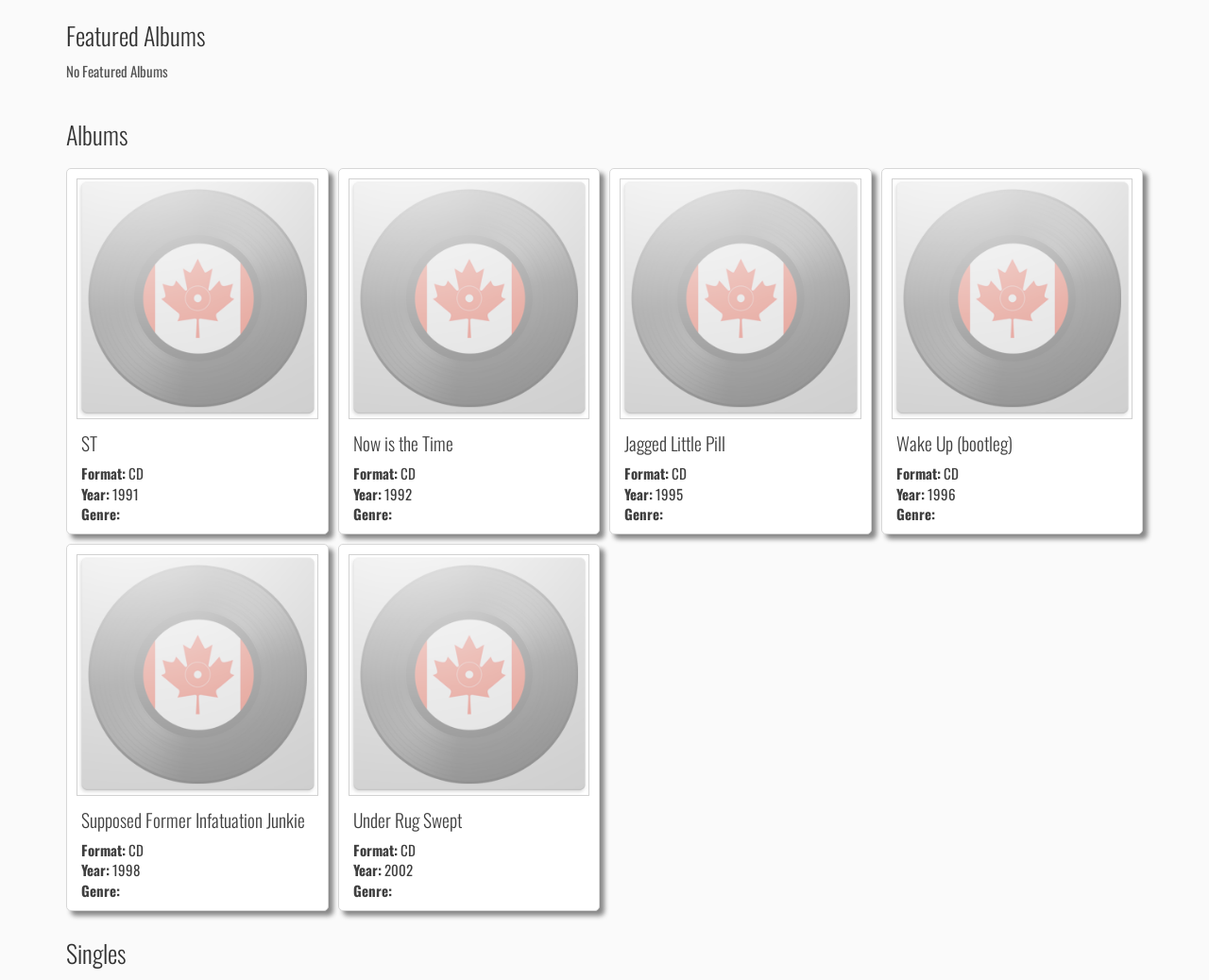Please give a one-word or short phrase response to the following question: 
How many albums are listed on the webpage?

5